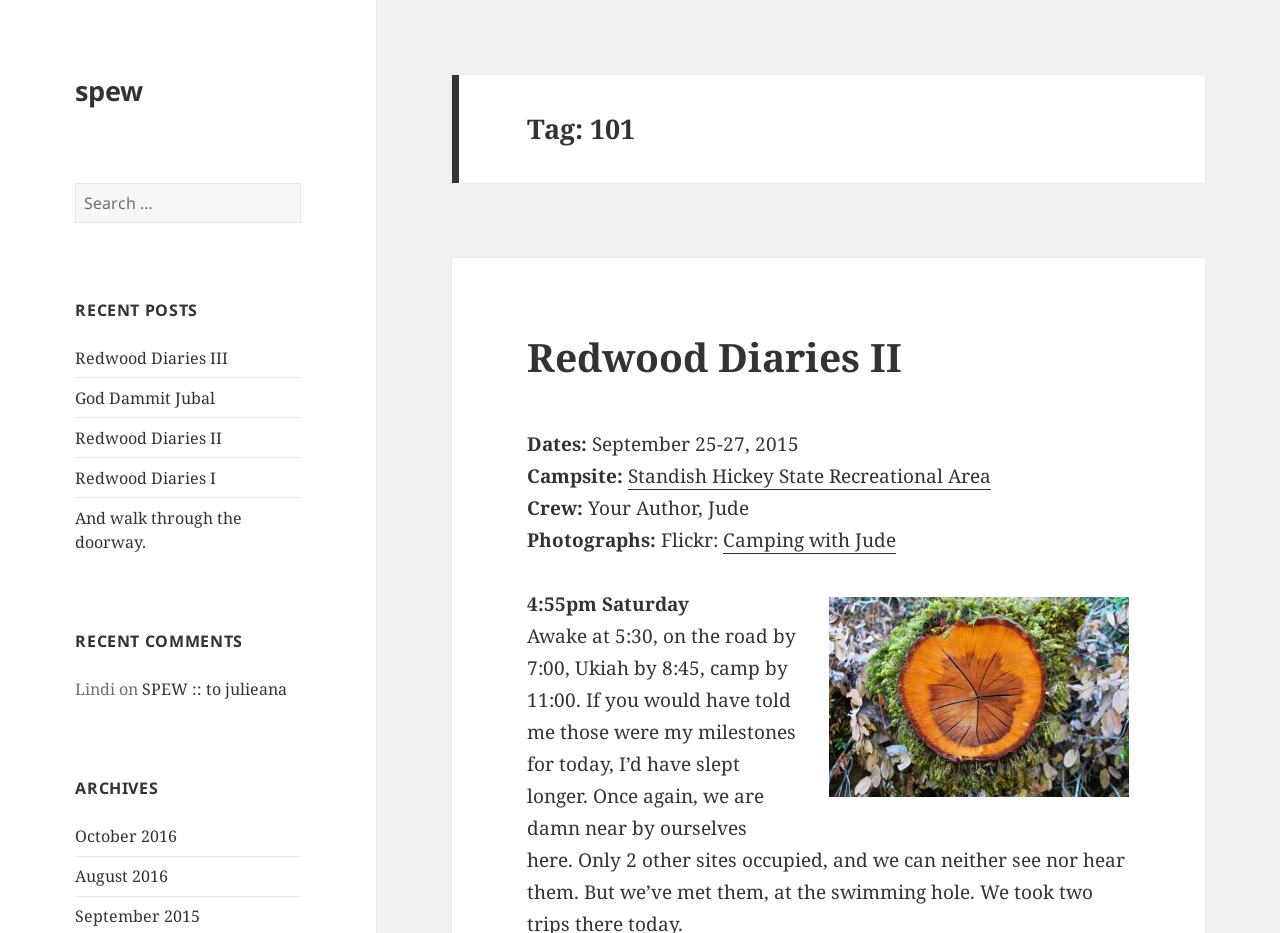What is the name of the author of the blog post 'Redwood Diaries II'?
Based on the screenshot, give a detailed explanation to answer the question.

The webpage lists the author's name as 'Your Author, Jude' in the 'Crew:' section of the blog post 'Redwood Diaries II'.